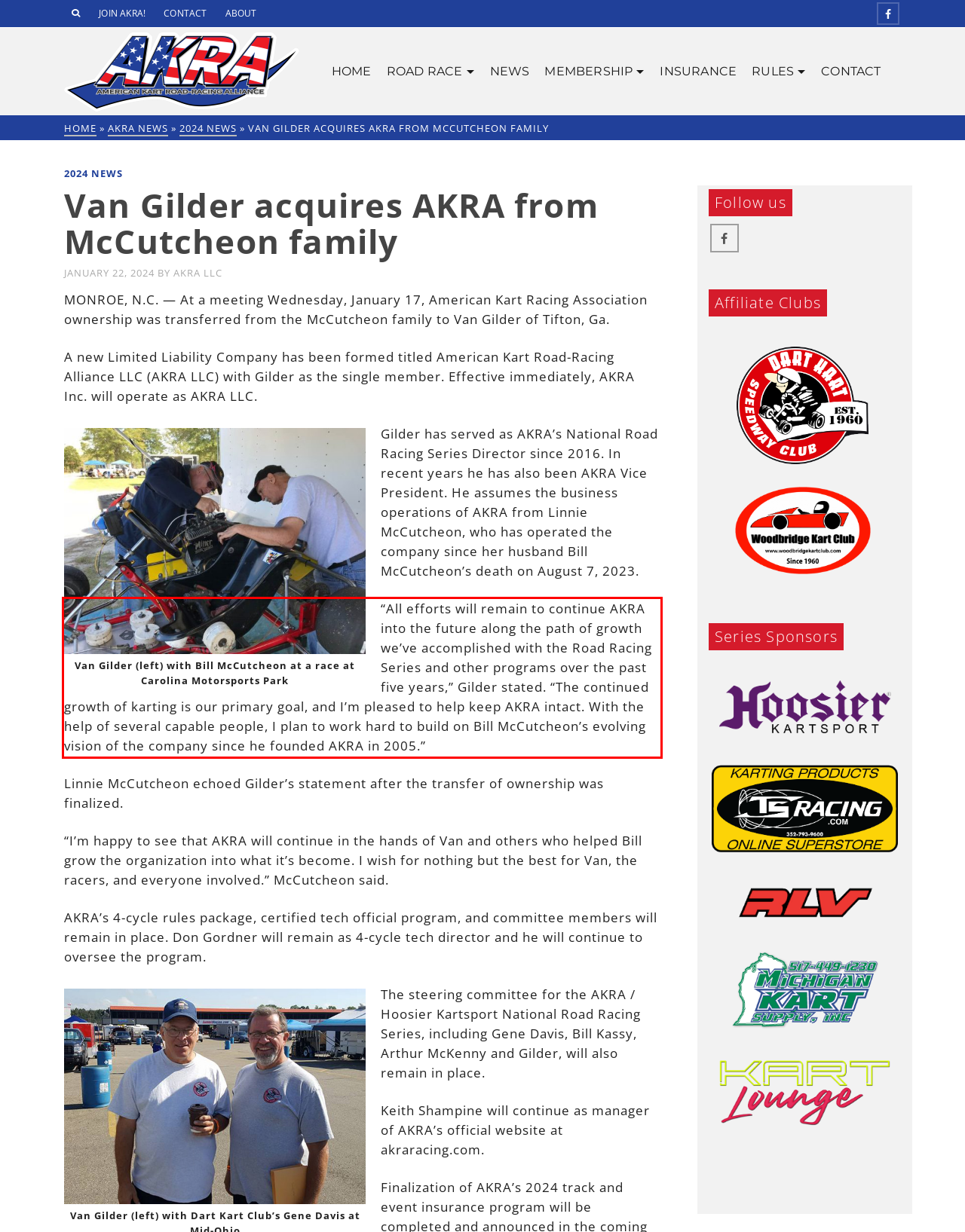You are given a screenshot with a red rectangle. Identify and extract the text within this red bounding box using OCR.

“All efforts will remain to continue AKRA into the future along the path of growth we’ve accomplished with the Road Racing Series and other programs over the past five years,” Gilder stated. “The continued growth of karting is our primary goal, and I’m pleased to help keep AKRA intact. With the help of several capable people, I plan to work hard to build on Bill McCutcheon’s evolving vision of the company since he founded AKRA in 2005.”